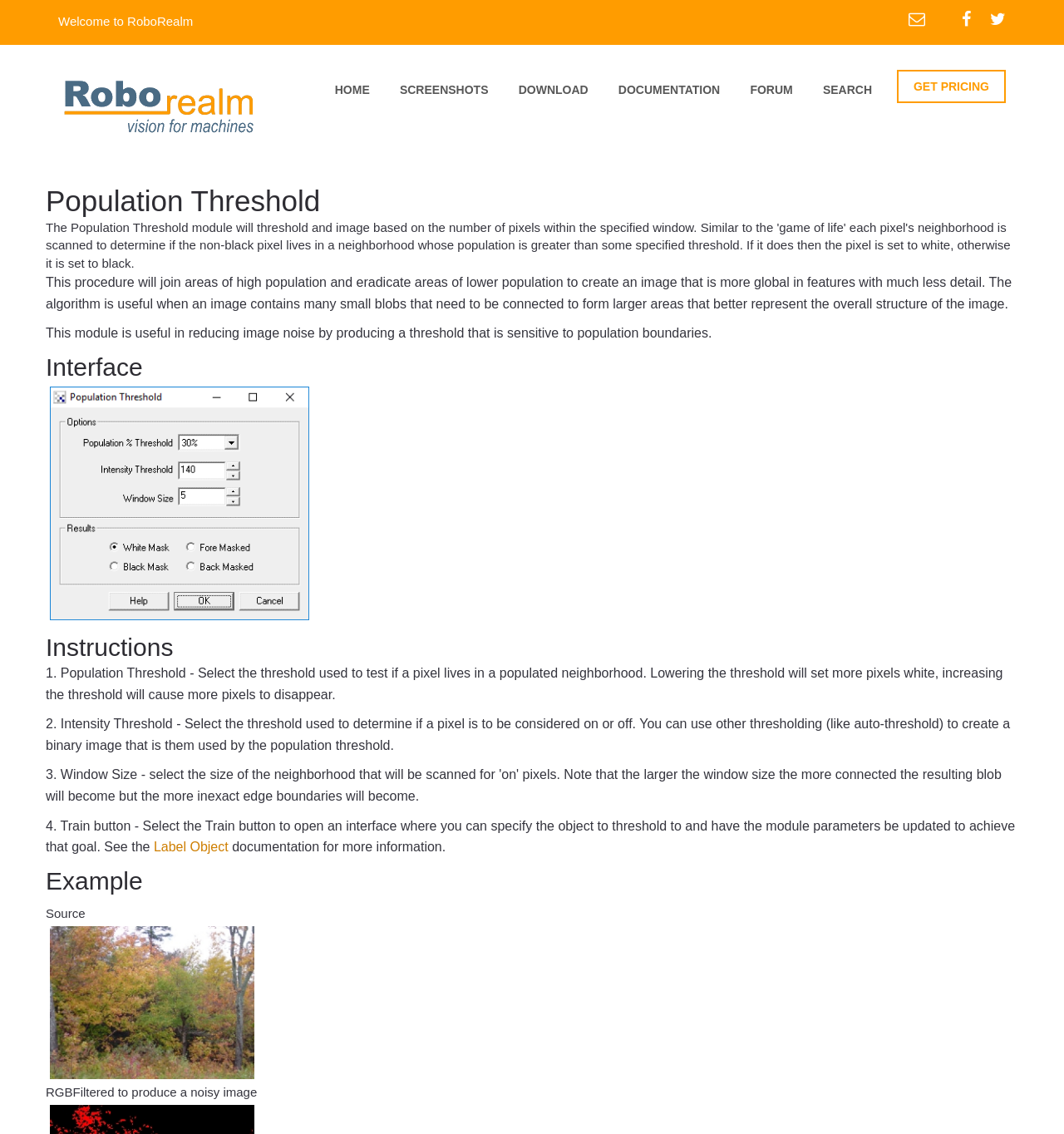From the screenshot, find the bounding box of the UI element matching this description: "screenshots". Supply the bounding box coordinates in the form [left, top, right, bottom], each a float between 0 and 1.

[0.376, 0.072, 0.459, 0.093]